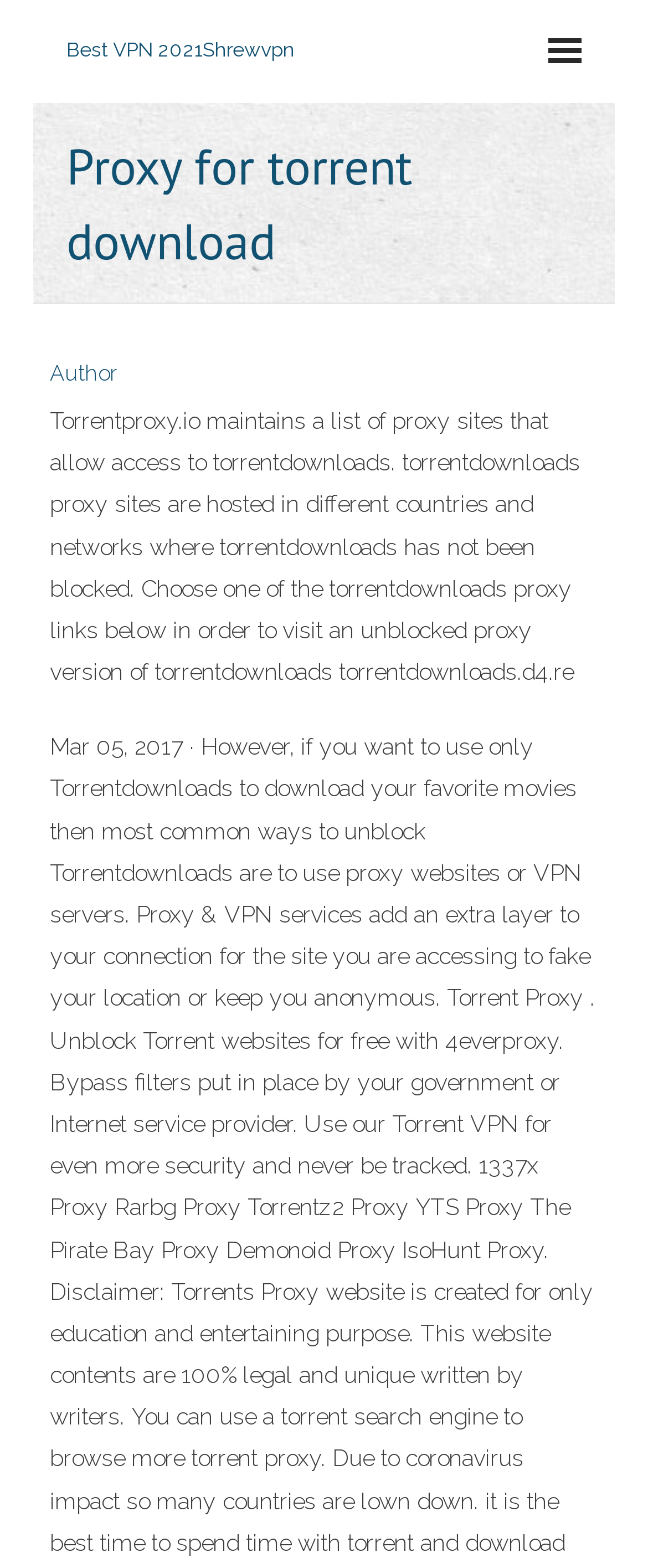Where are torrentdownloads proxy sites hosted?
Give a detailed and exhaustive answer to the question.

According to the text, torrentdownloads proxy sites are hosted in different countries and networks where torrentdownloads has not been blocked, allowing users to access torrentdownloads through these proxy sites.